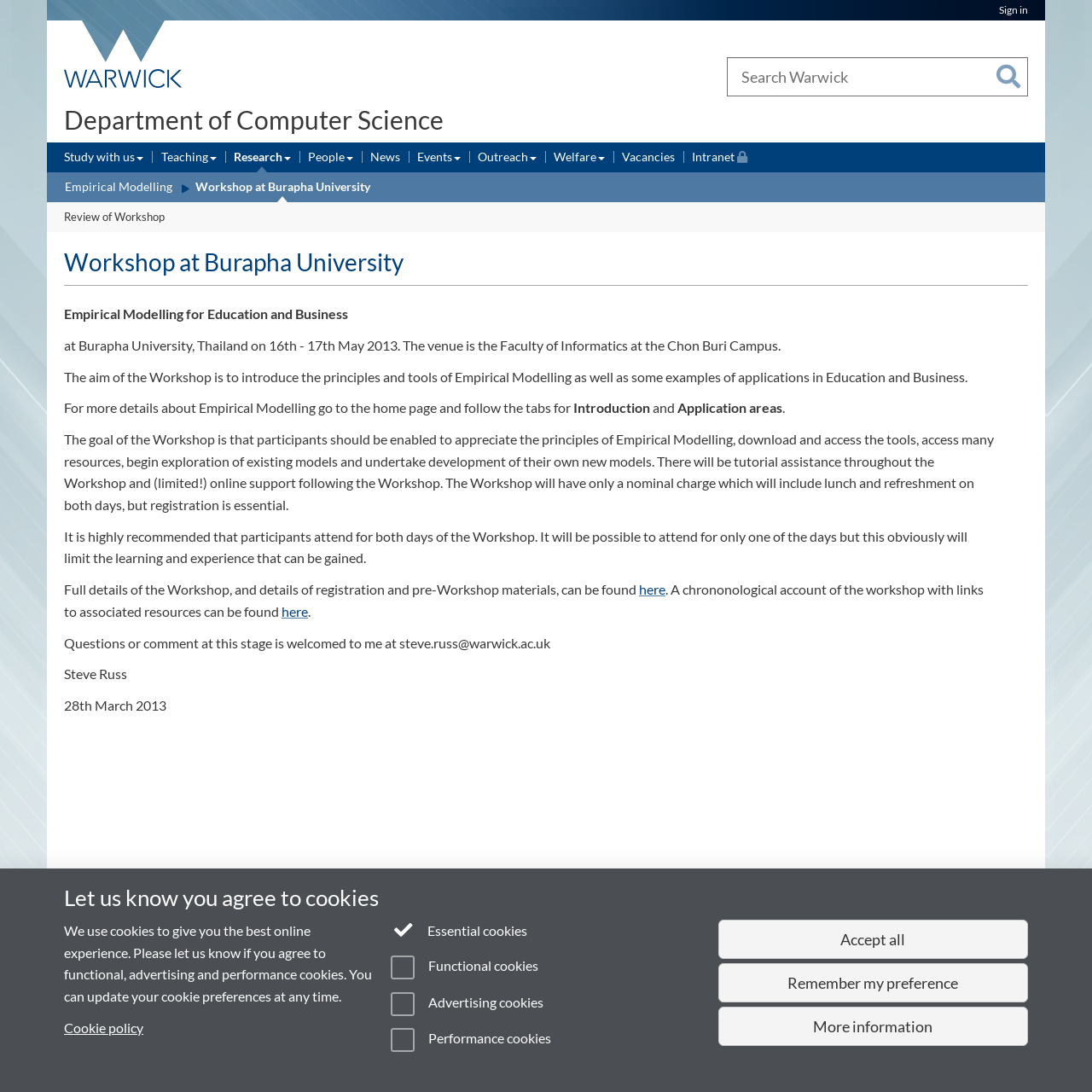Could you specify the bounding box coordinates for the clickable section to complete the following instruction: "Sign in"?

[0.915, 0.003, 0.941, 0.015]